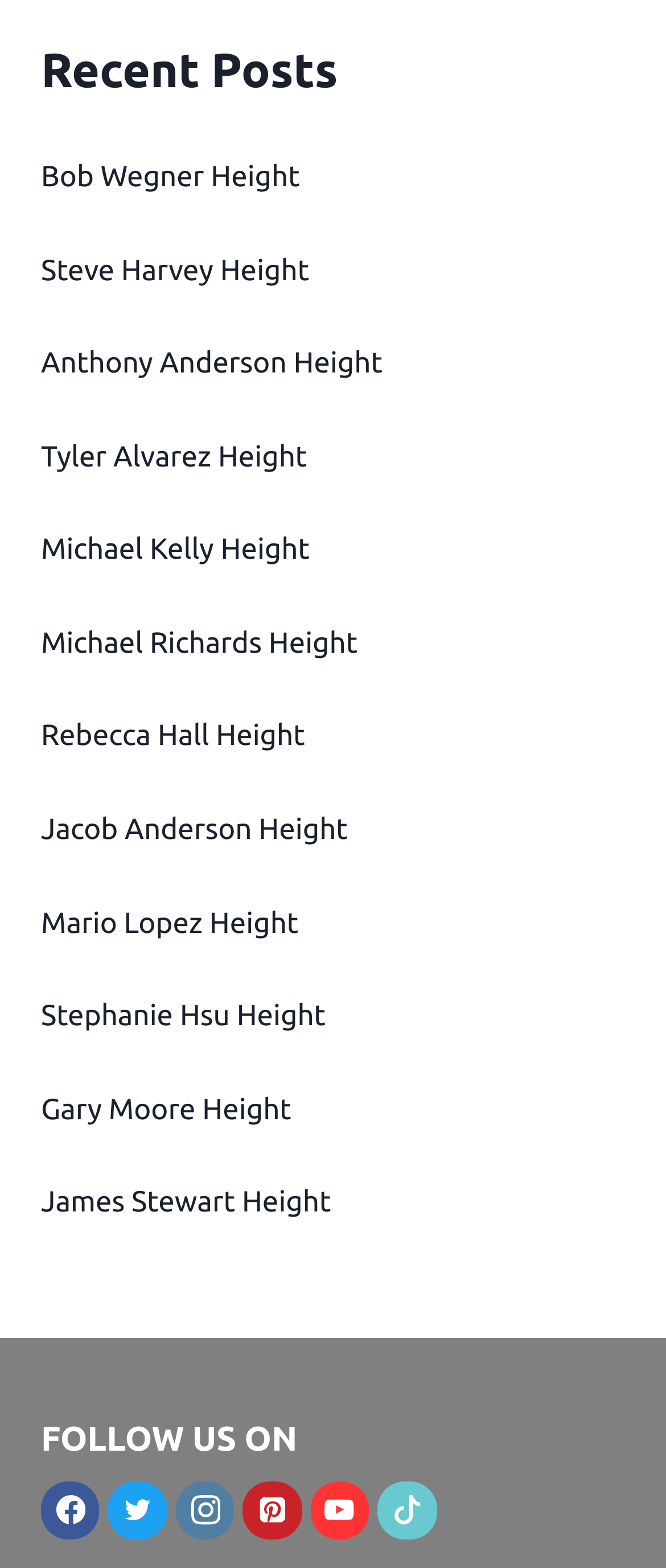Specify the bounding box coordinates for the region that must be clicked to perform the given instruction: "click the CNN logo".

None